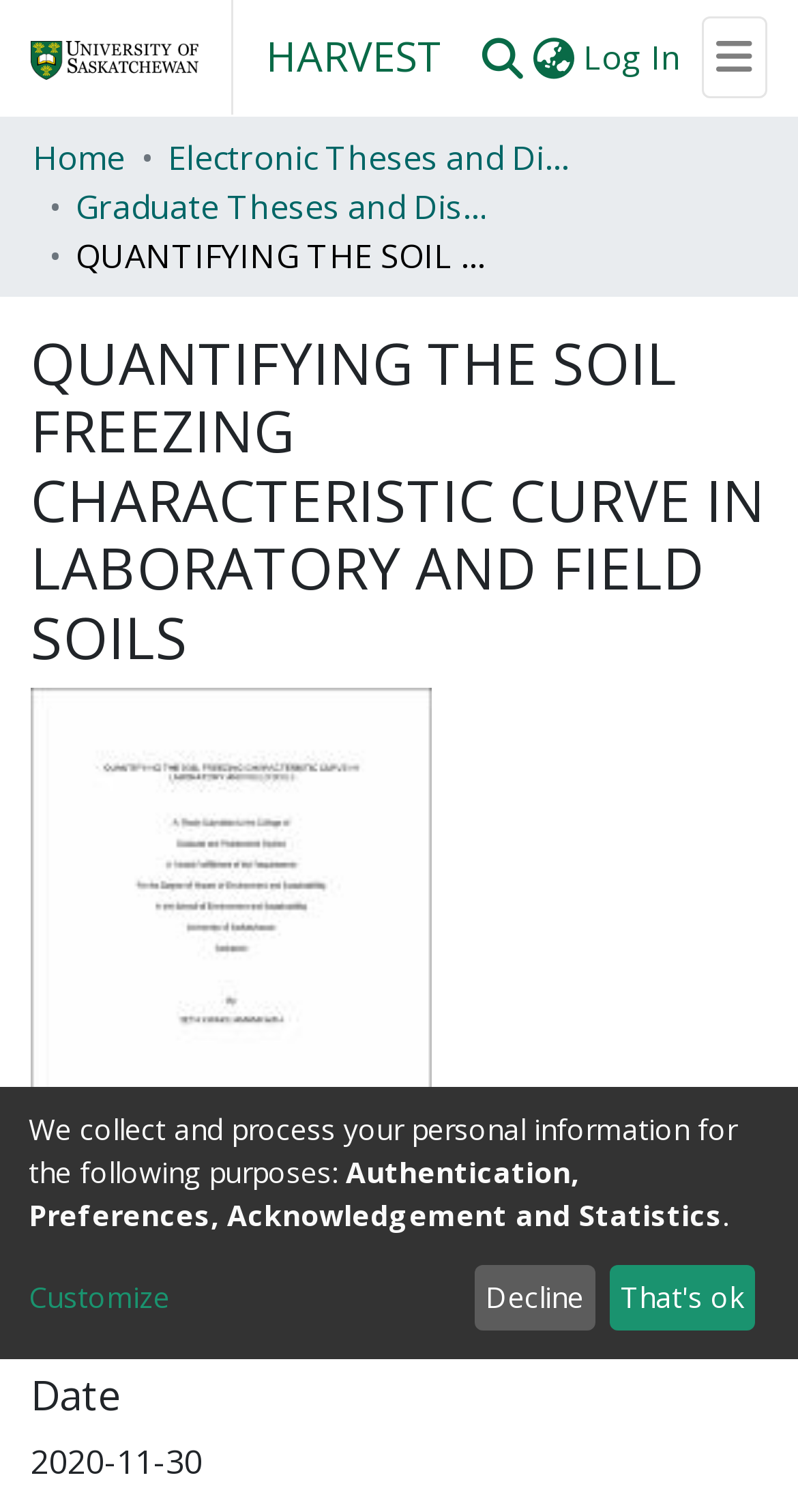Identify the bounding box coordinates for the UI element that matches this description: "aria-label="Search" name="query"".

[0.585, 0.011, 0.662, 0.062]